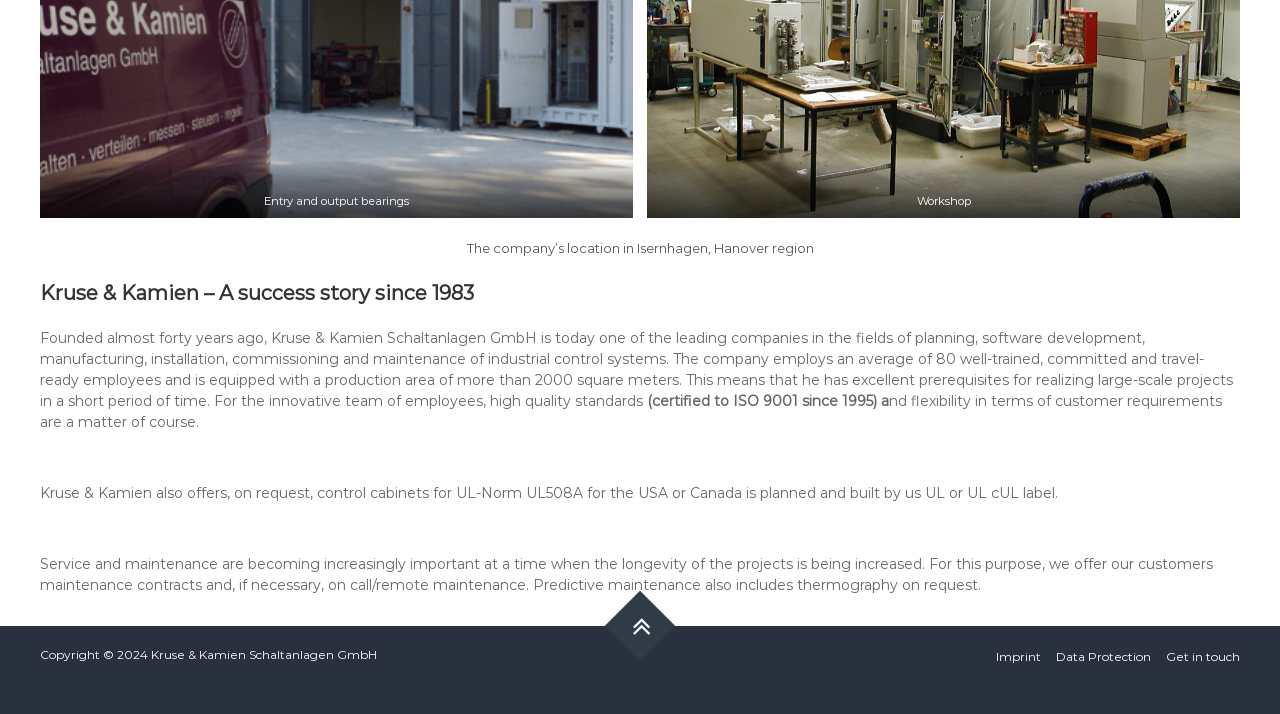Determine the bounding box for the described HTML element: "Data Protection". Ensure the coordinates are four float numbers between 0 and 1 in the format [left, top, right, bottom].

[0.825, 0.91, 0.899, 0.931]